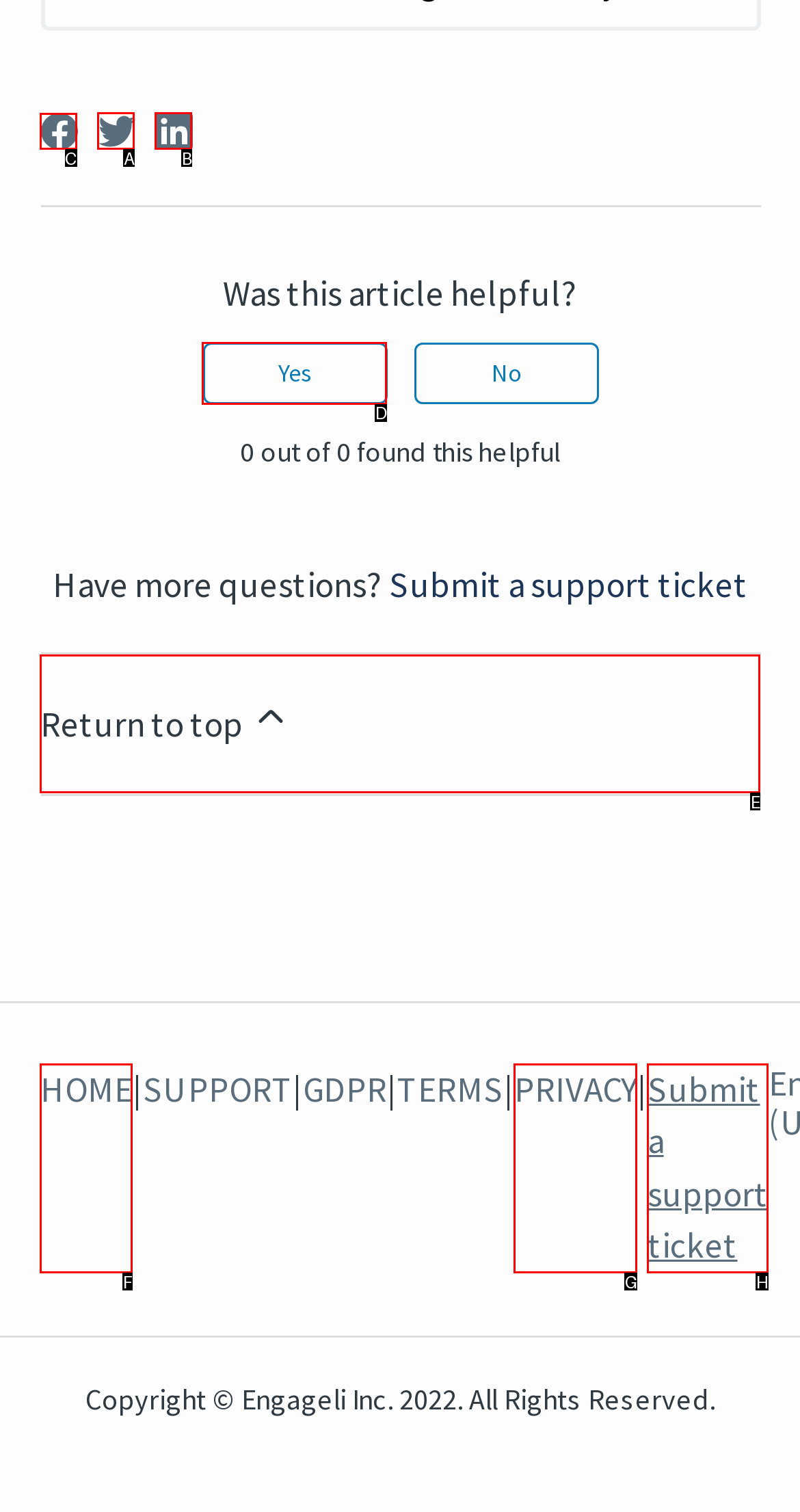Identify the correct letter of the UI element to click for this task: Share this page on Facebook
Respond with the letter from the listed options.

C